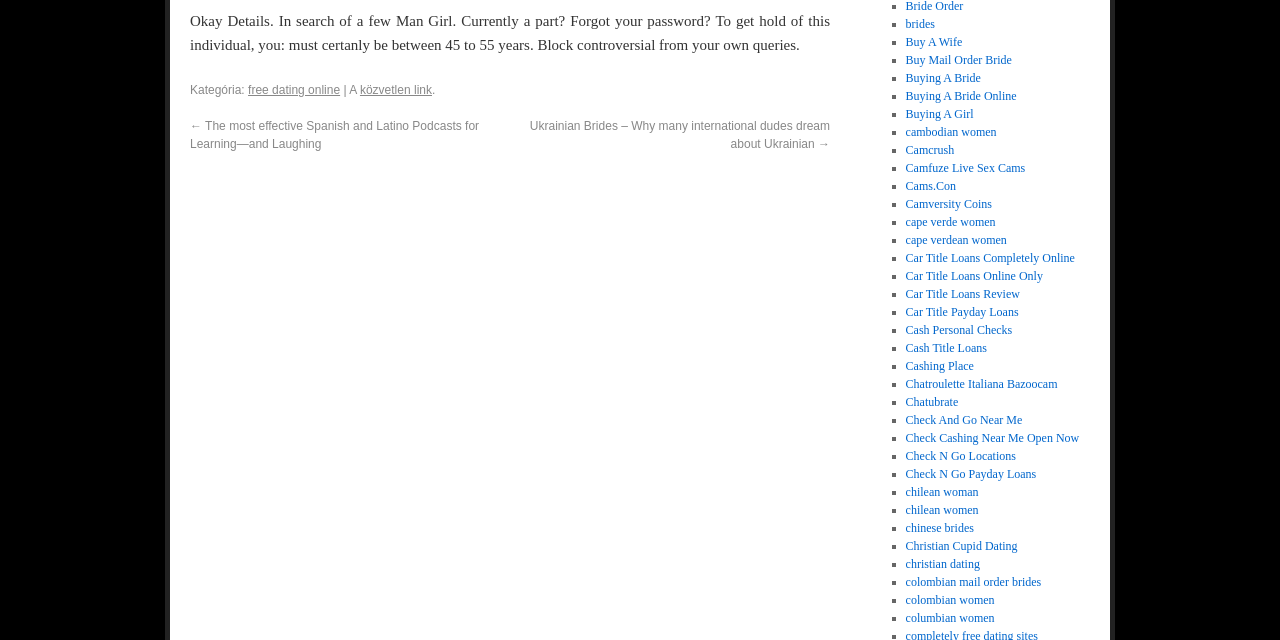Please reply to the following question with a single word or a short phrase:
What is the theme of the webpage?

Dating and relationships